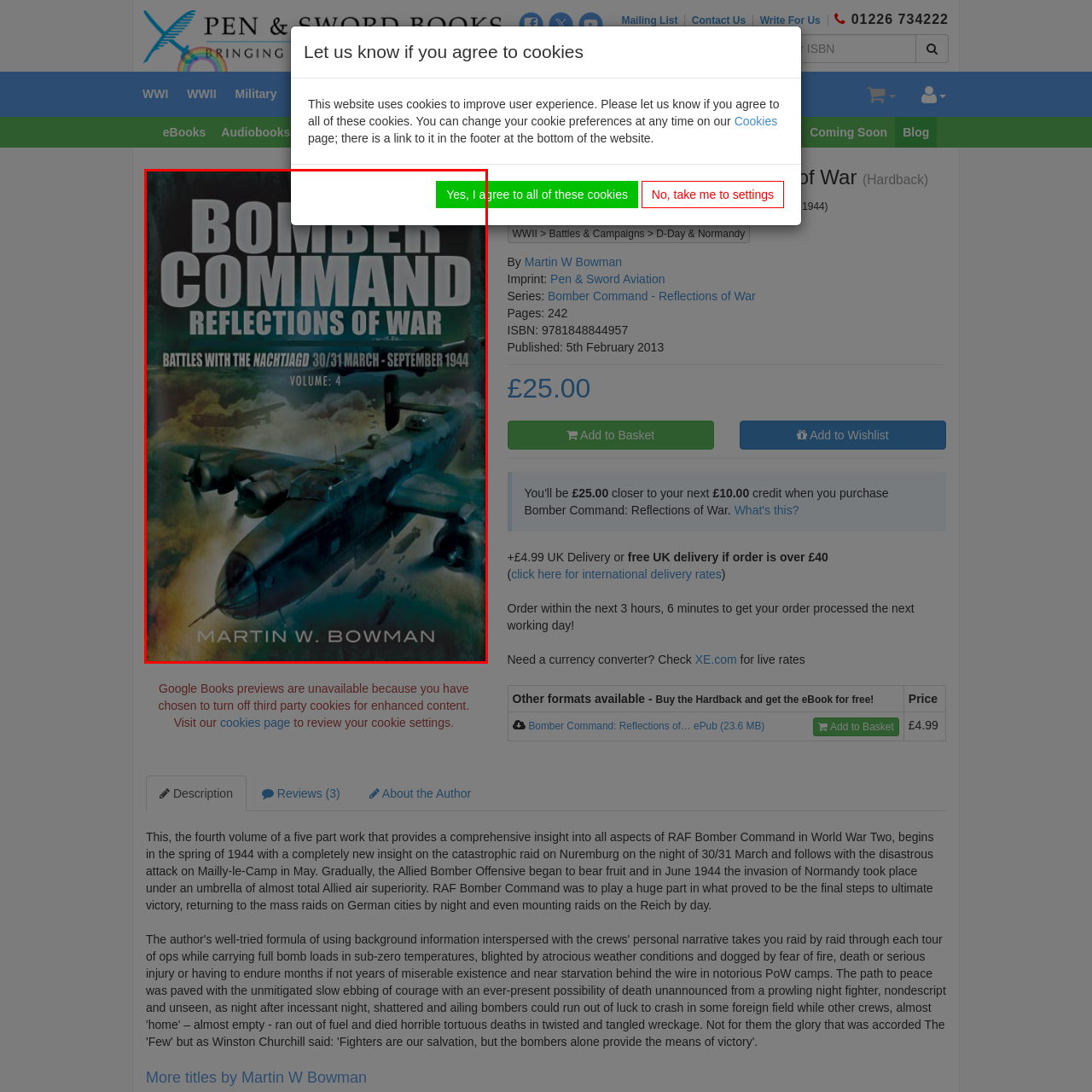Provide a comprehensive description of the image contained within the red rectangle.

This image features the cover of the book titled "Bomber Command: Reflections of War," authored by Martin W. Bowman. It is the fourth volume in a series that chronicles significant events during World War II. The cover prominently showcases a historic bomber aircraft, emphasizing the theme of aviation in wartime. The title is presented in bold, eye-catching typography, with "REFLECTIONS OF WAR" positioned prominently beneath "BOMBER COMMAND." Below the aircraft image, additional details are provided, including the specific battles covered in this volume, which include engagements during March to September 1944, and the subtitle "Battles with the Nachtjagd." This compelling visual highlights the book's focus on military history and aviation, making it an engaging read for history enthusiasts and those interested in World War II narratives.